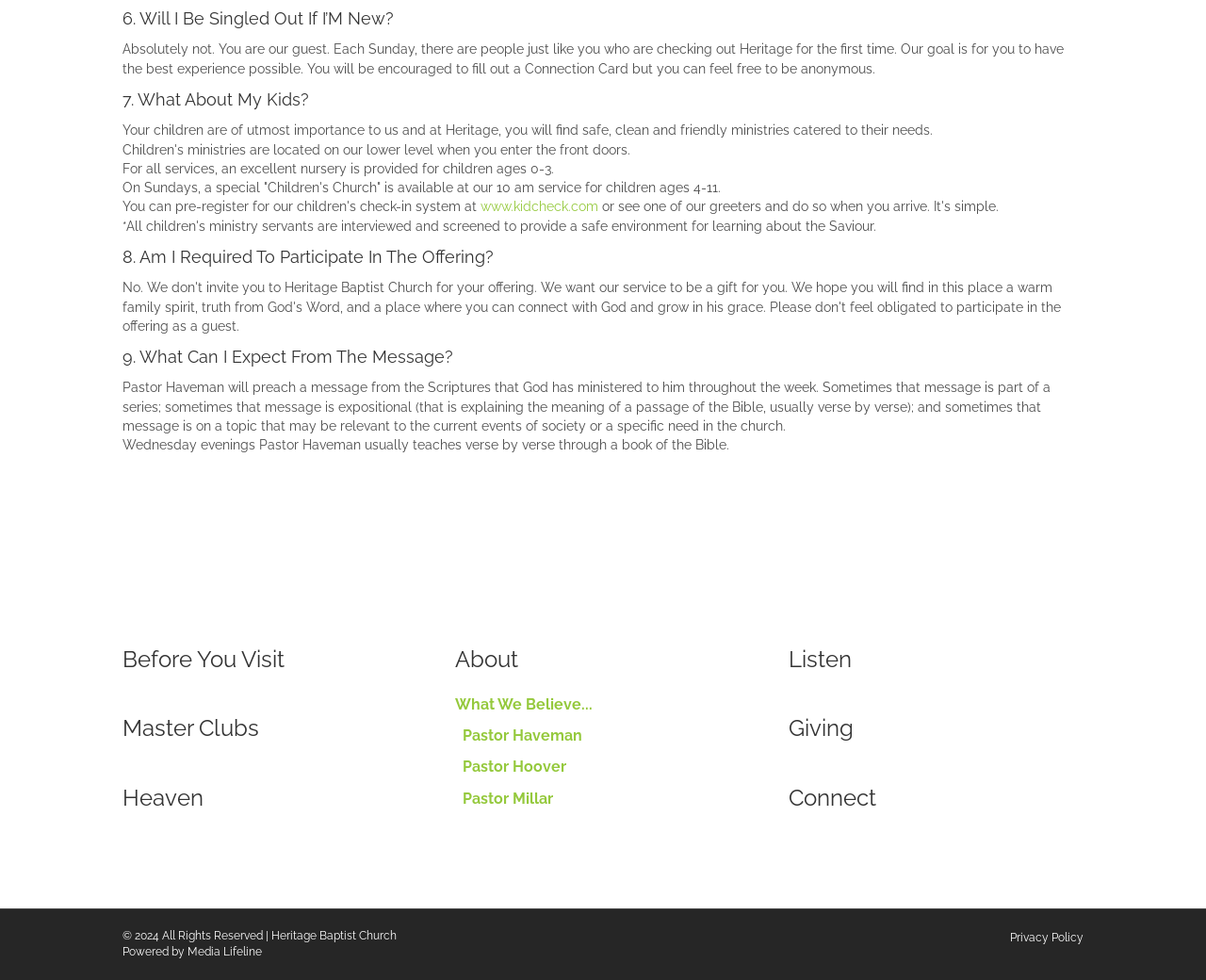What is the age range for Children's Church?
Utilize the image to construct a detailed and well-explained answer.

According to the webpage, Children's Church is available at the 10 am service for children ages 4-11, which suggests that this ministry is designed for elementary school-aged children.